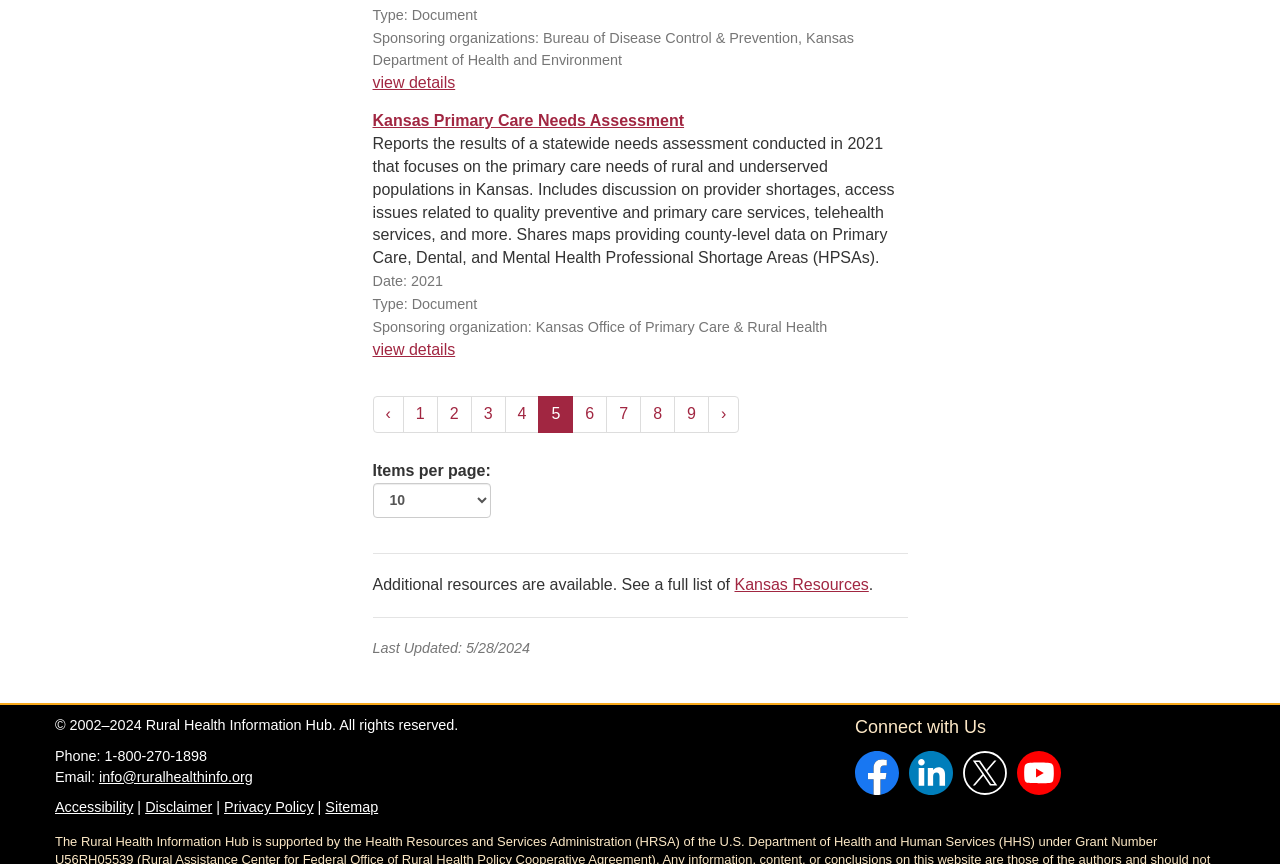Respond to the question below with a single word or phrase:
What is the date of the report 'Kansas Primary Care Needs Assessment'?

2021